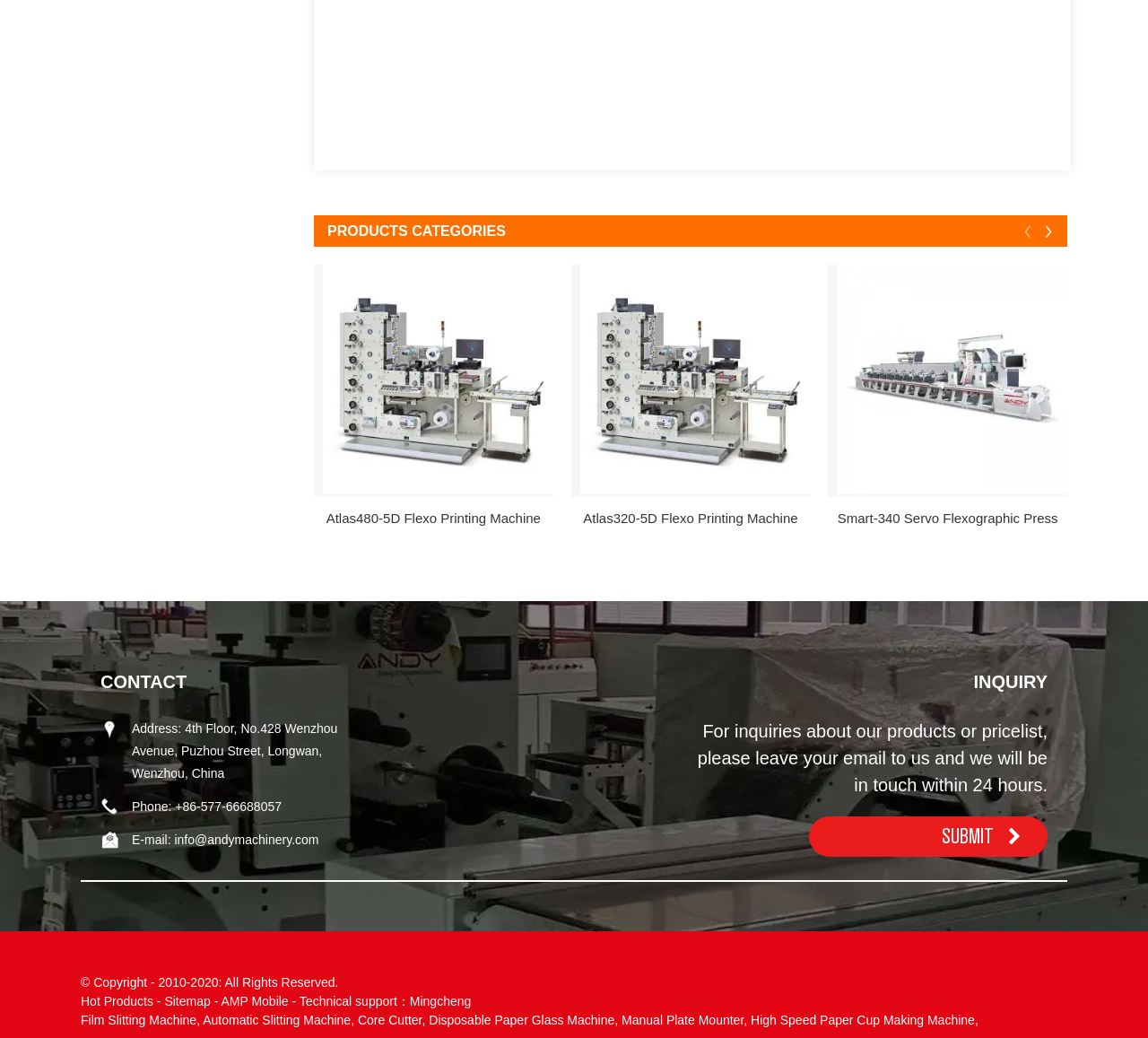What is the category of the products shown?
Please provide a single word or phrase as your answer based on the screenshot.

Flexo Printing Machine